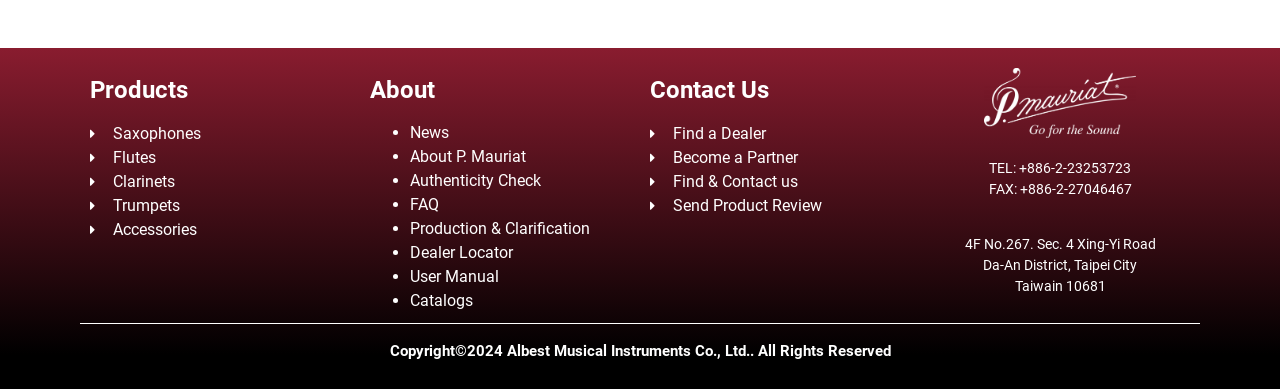Bounding box coordinates are specified in the format (top-left x, top-left y, bottom-right x, bottom-right y). All values are floating point numbers bounded between 0 and 1. Please provide the bounding box coordinate of the region this sentence describes: Catalogs

[0.32, 0.747, 0.37, 0.796]